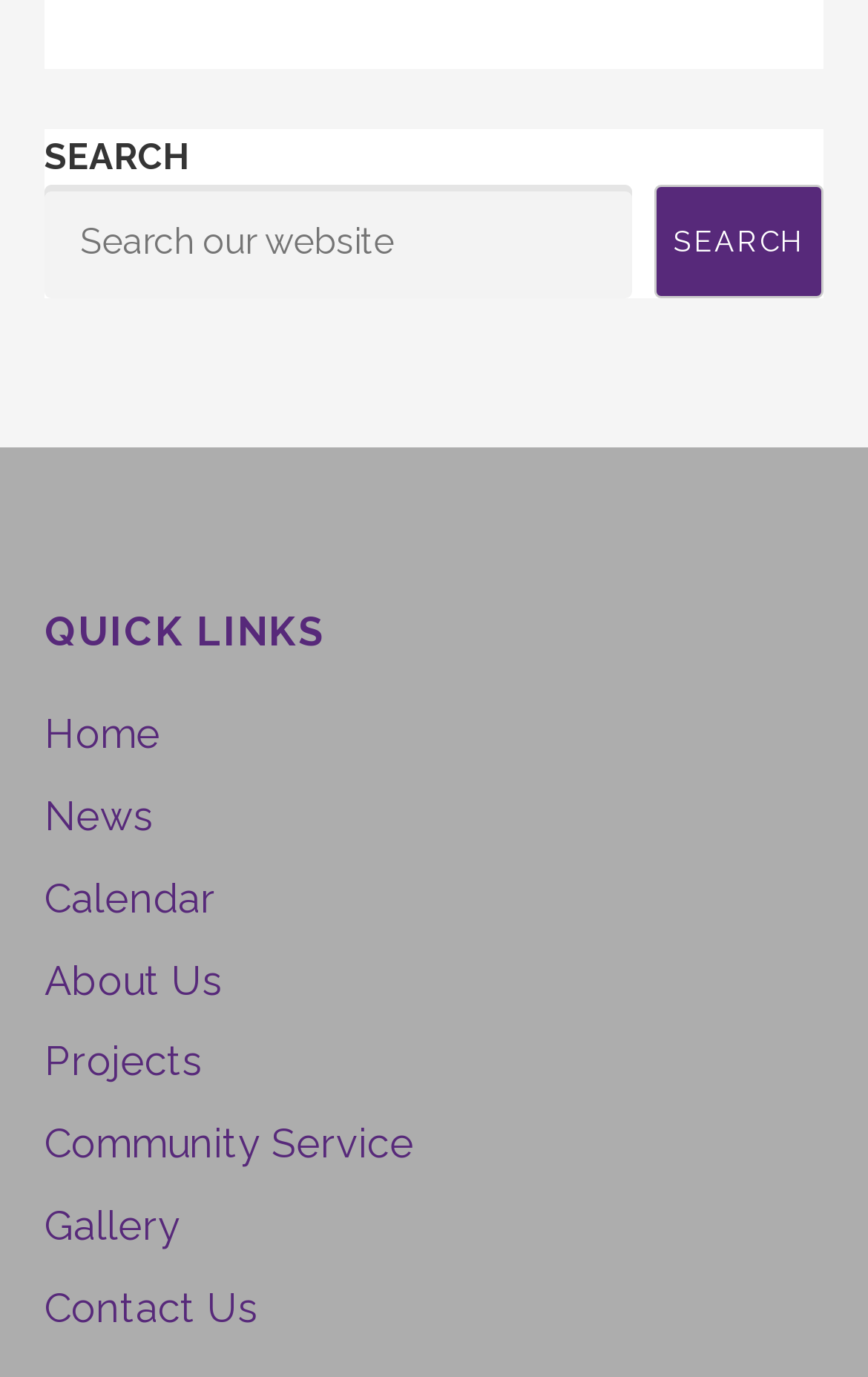Using the element description: "Gallery", determine the bounding box coordinates. The coordinates should be in the format [left, top, right, bottom], with values between 0 and 1.

[0.051, 0.873, 0.208, 0.907]